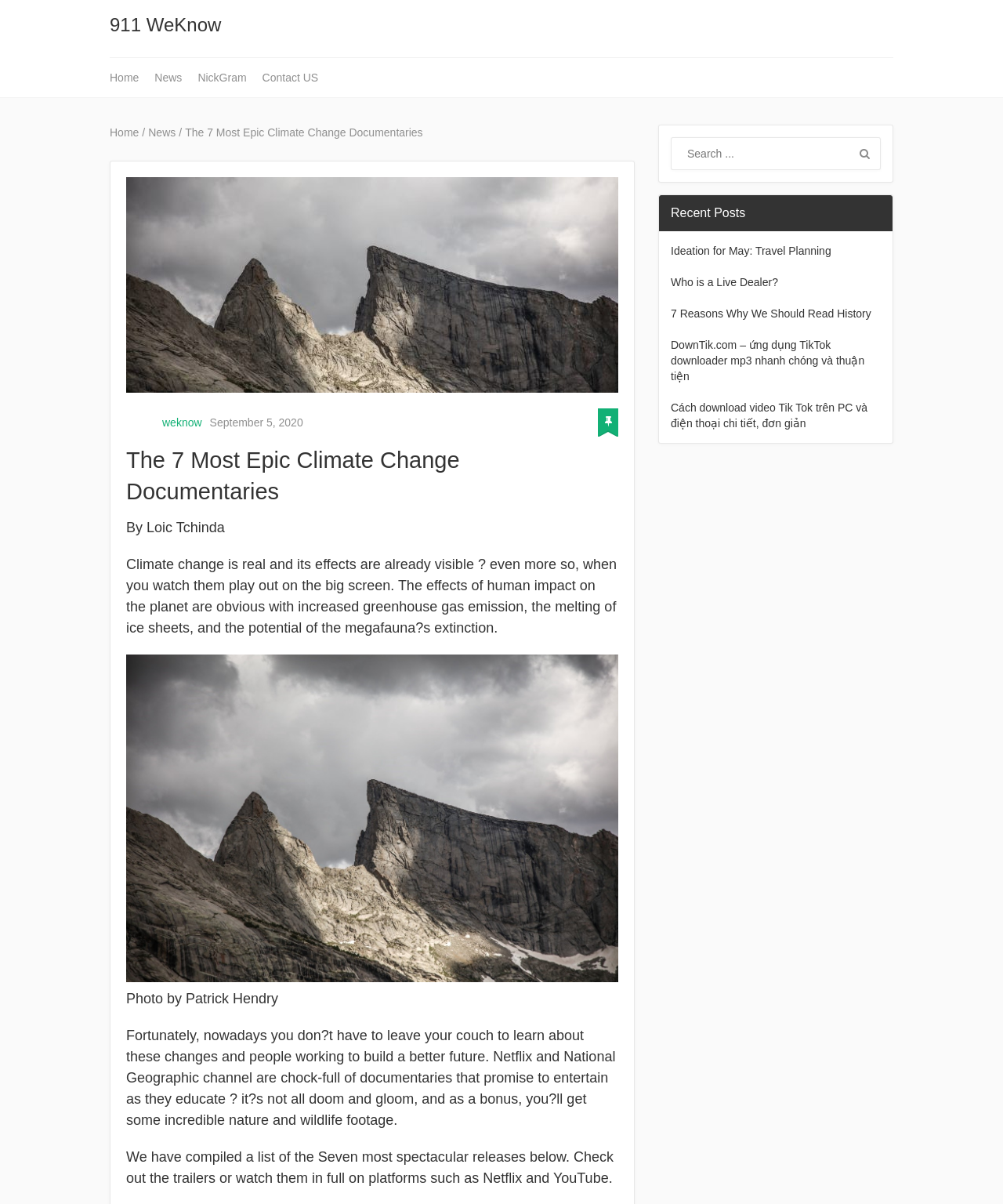Mark the bounding box of the element that matches the following description: "News".

[0.146, 0.048, 0.189, 0.081]